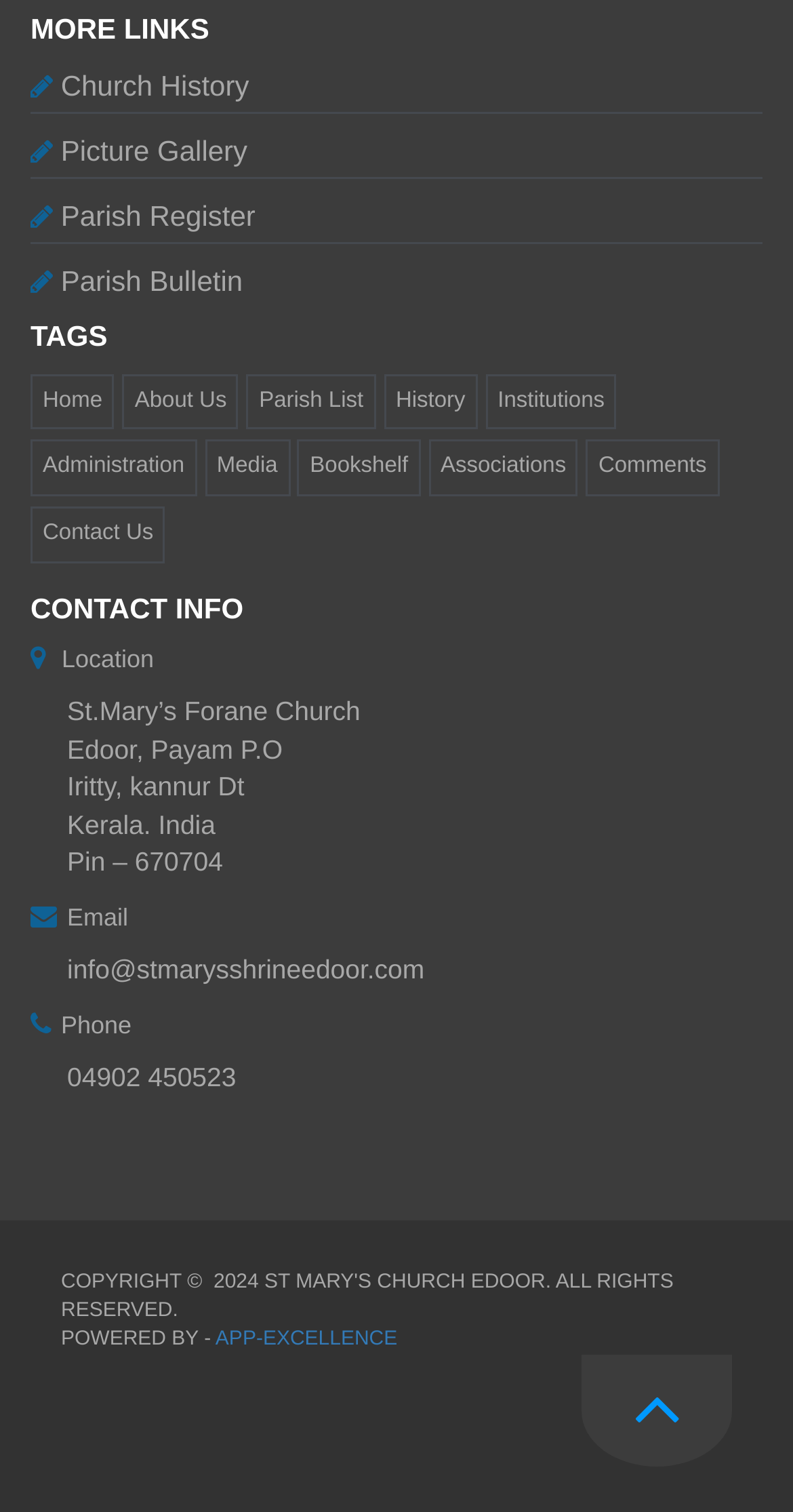Give a succinct answer to this question in a single word or phrase: 
How many links are under the 'MORE LINKS' heading?

4